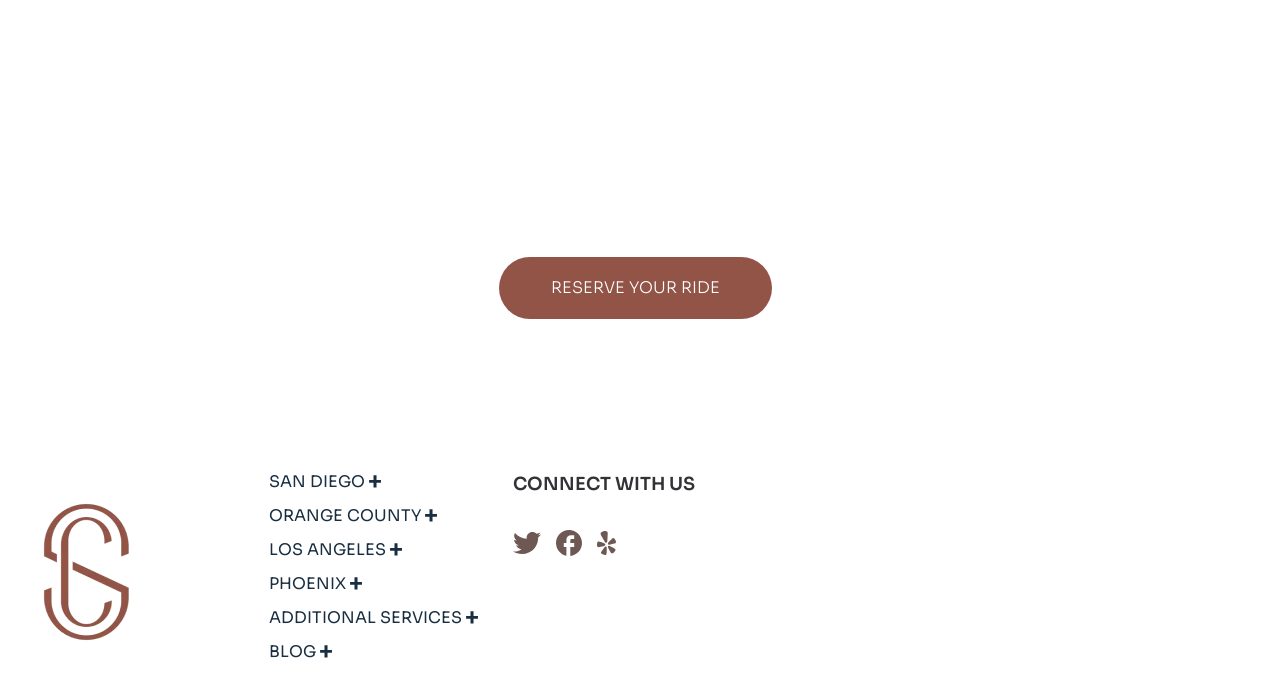Bounding box coordinates are specified in the format (top-left x, top-left y, bottom-right x, bottom-right y). All values are floating point numbers bounded between 0 and 1. Please provide the bounding box coordinate of the region this sentence describes: aria-label="LinkedIn"

None